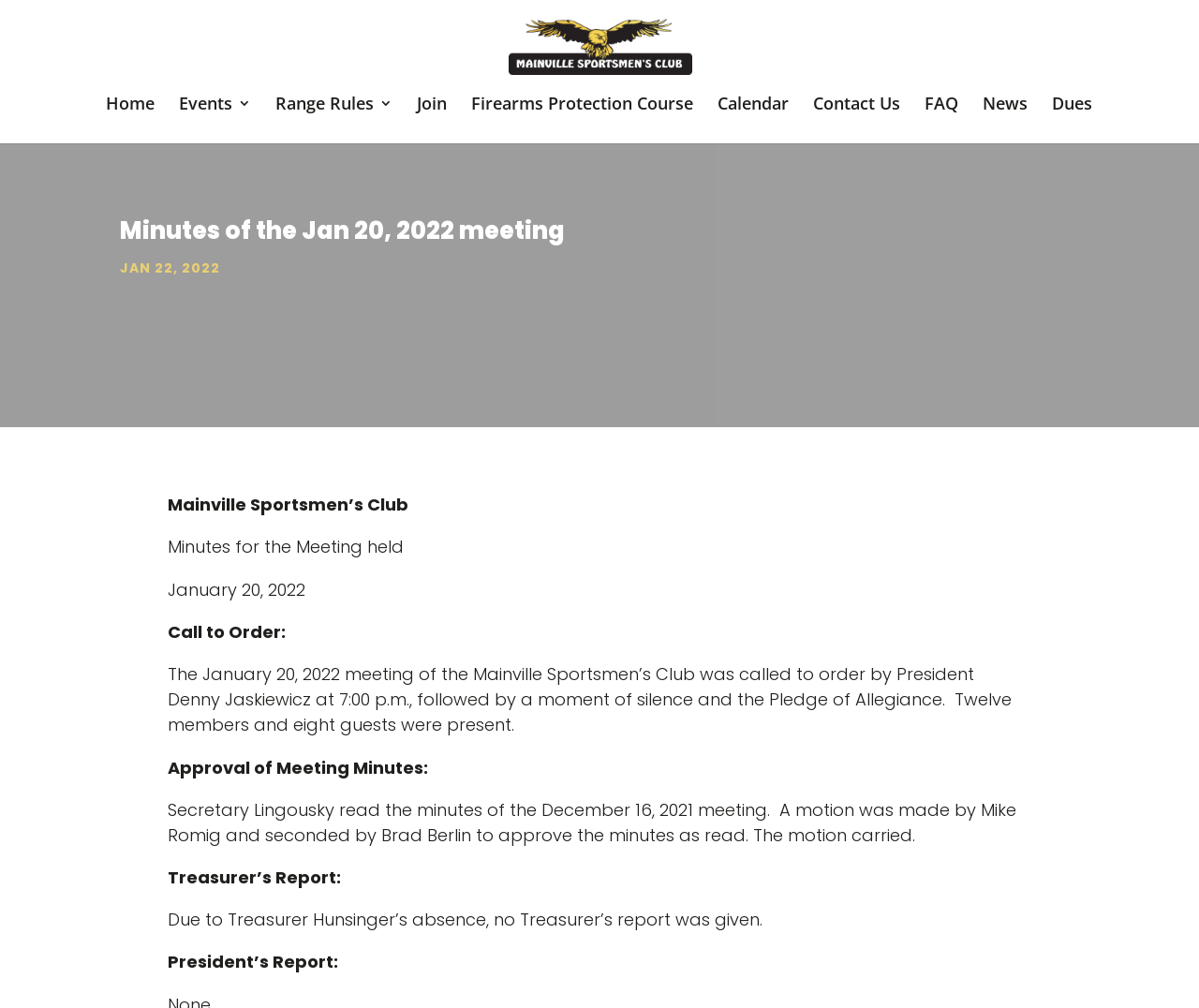Please identify the bounding box coordinates for the region that you need to click to follow this instruction: "view calendar".

[0.598, 0.096, 0.657, 0.142]